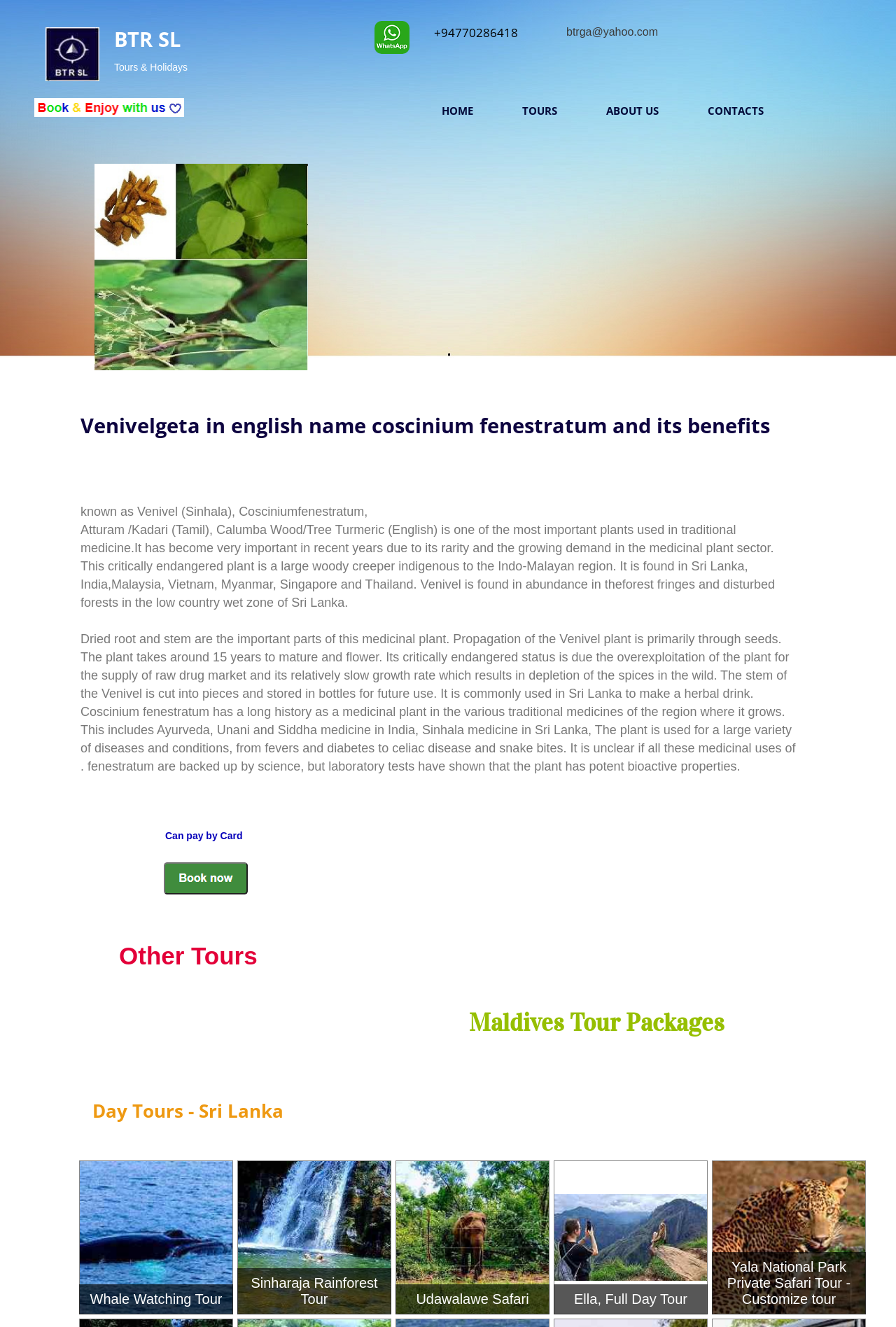What is the name of the region where the Venivel plant is found in abundance?
Refer to the image and provide a concise answer in one word or phrase.

Low country wet zone of Sri Lanka